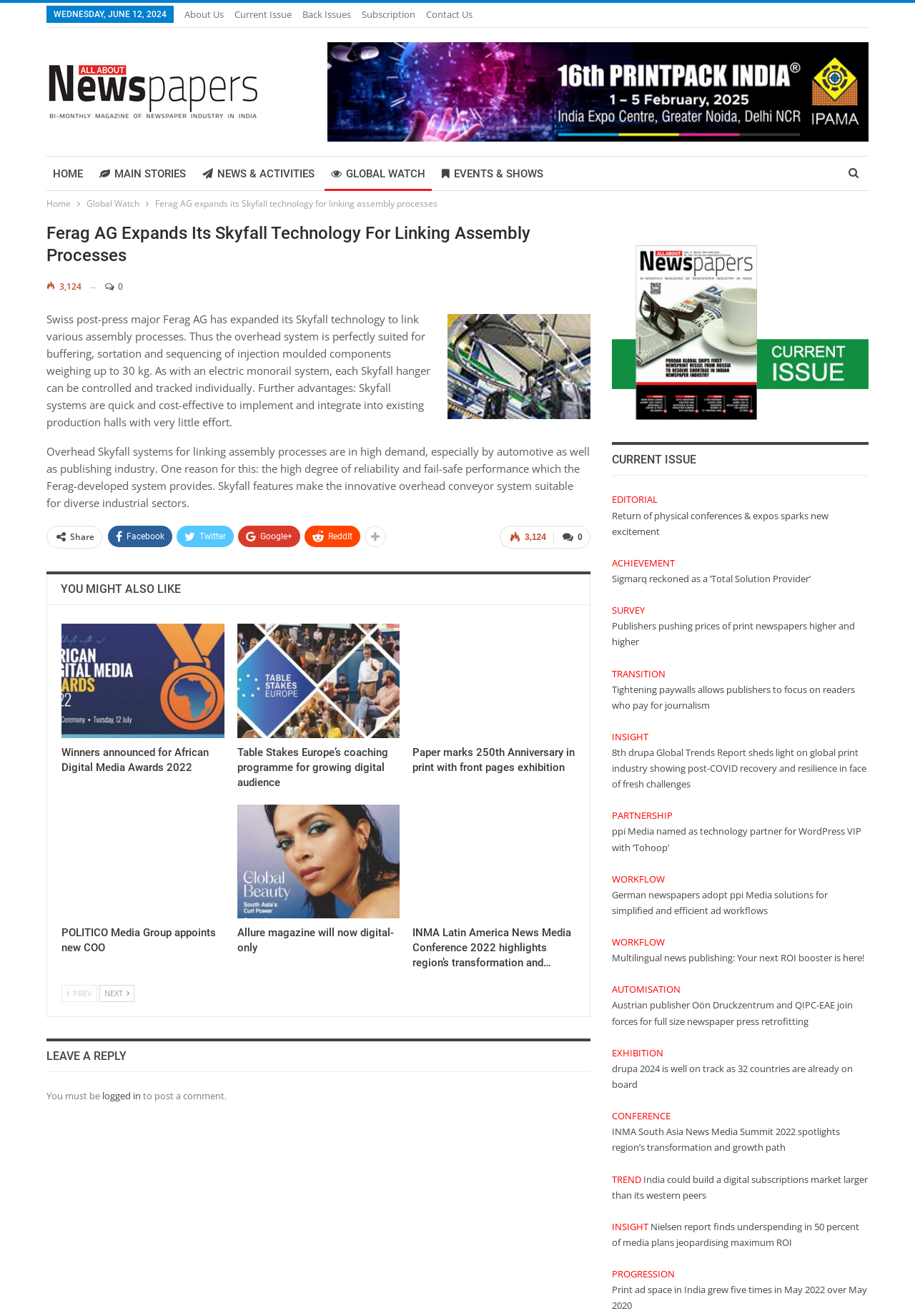What is the name of the magazine that will now be digital-only?
Using the image, answer in one word or phrase.

Allure